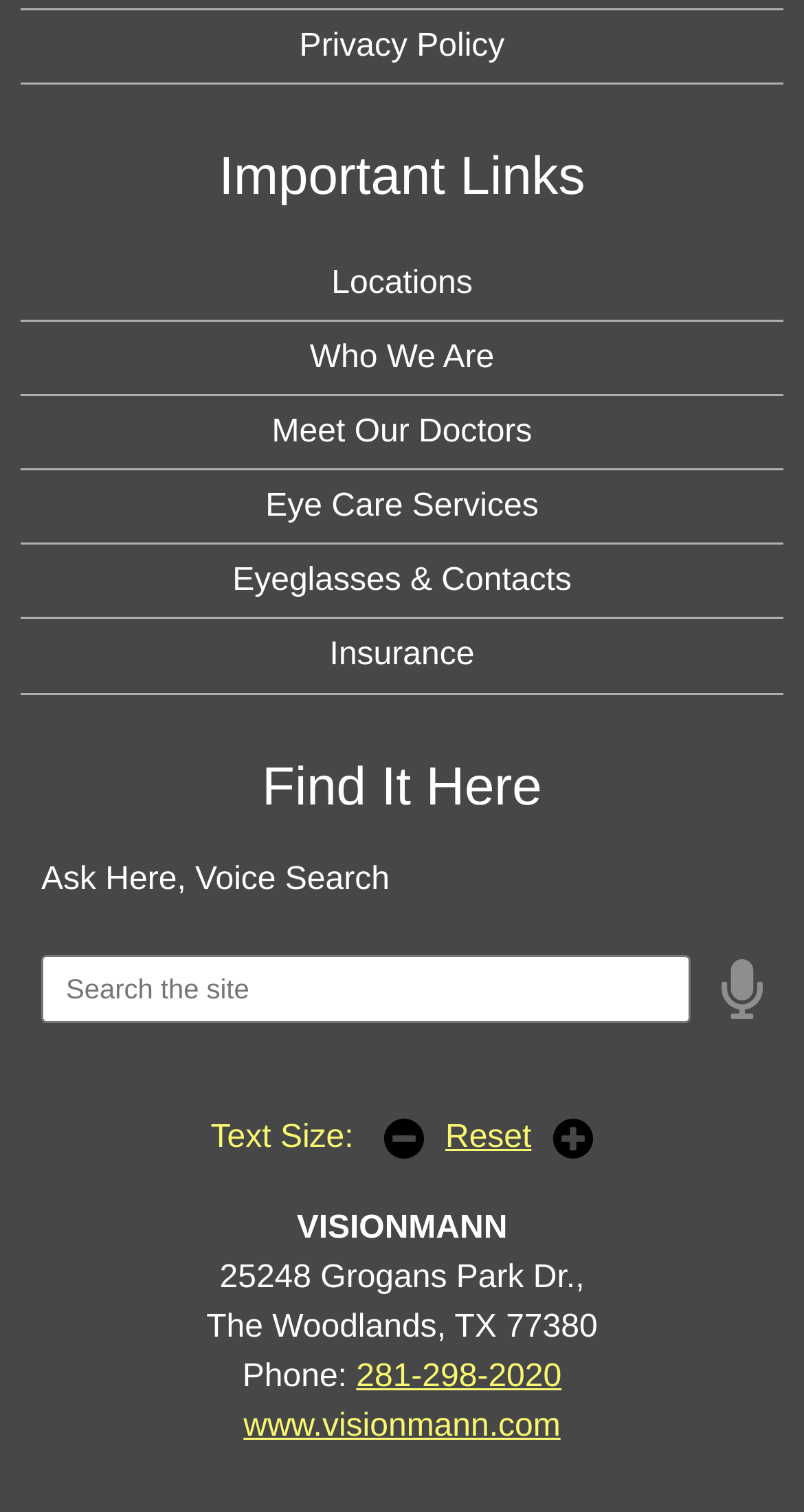Based on what you see in the screenshot, provide a thorough answer to this question: What is the phone number of the eye care center?

I found the phone number of the eye care center by looking at the link element with the content '281-298-2020' located near the bottom of the page, which is labeled as 'Phone:'.